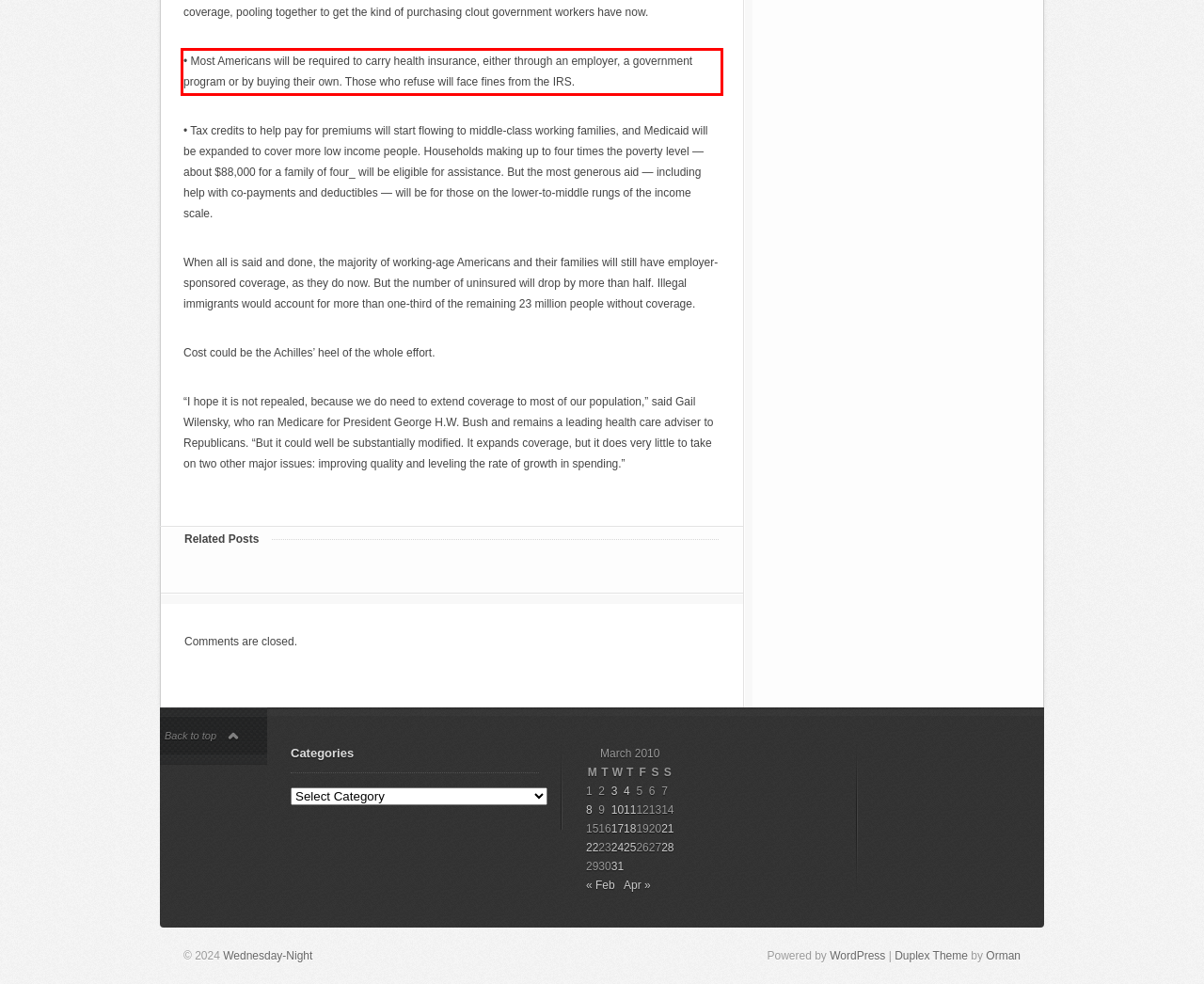You are provided with a screenshot of a webpage that includes a red bounding box. Extract and generate the text content found within the red bounding box.

• Most Americans will be required to carry health insurance, either through an employer, a government program or by buying their own. Those who refuse will face fines from the IRS.